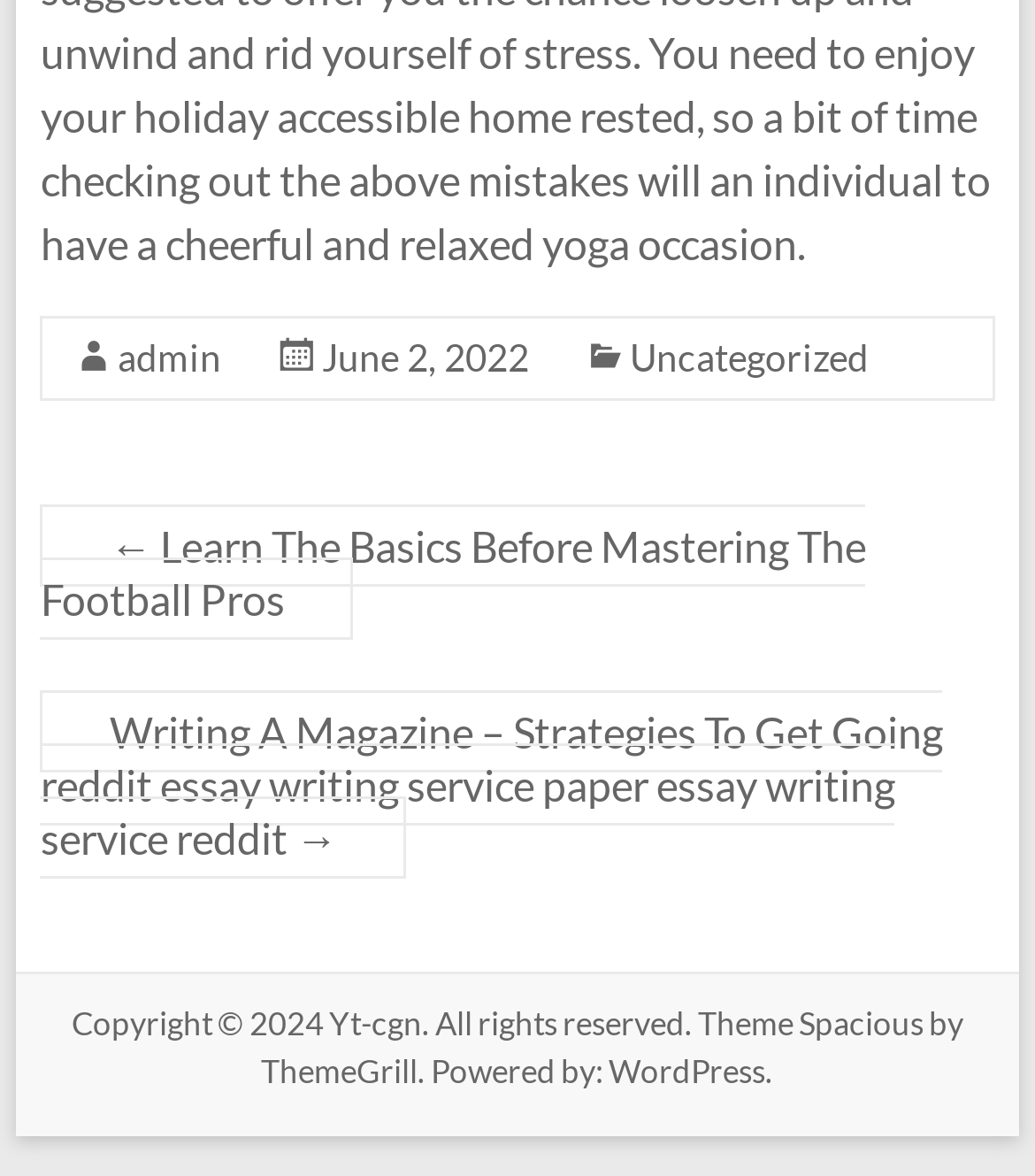Predict the bounding box of the UI element that fits this description: "June 2, 2022".

[0.311, 0.284, 0.511, 0.323]